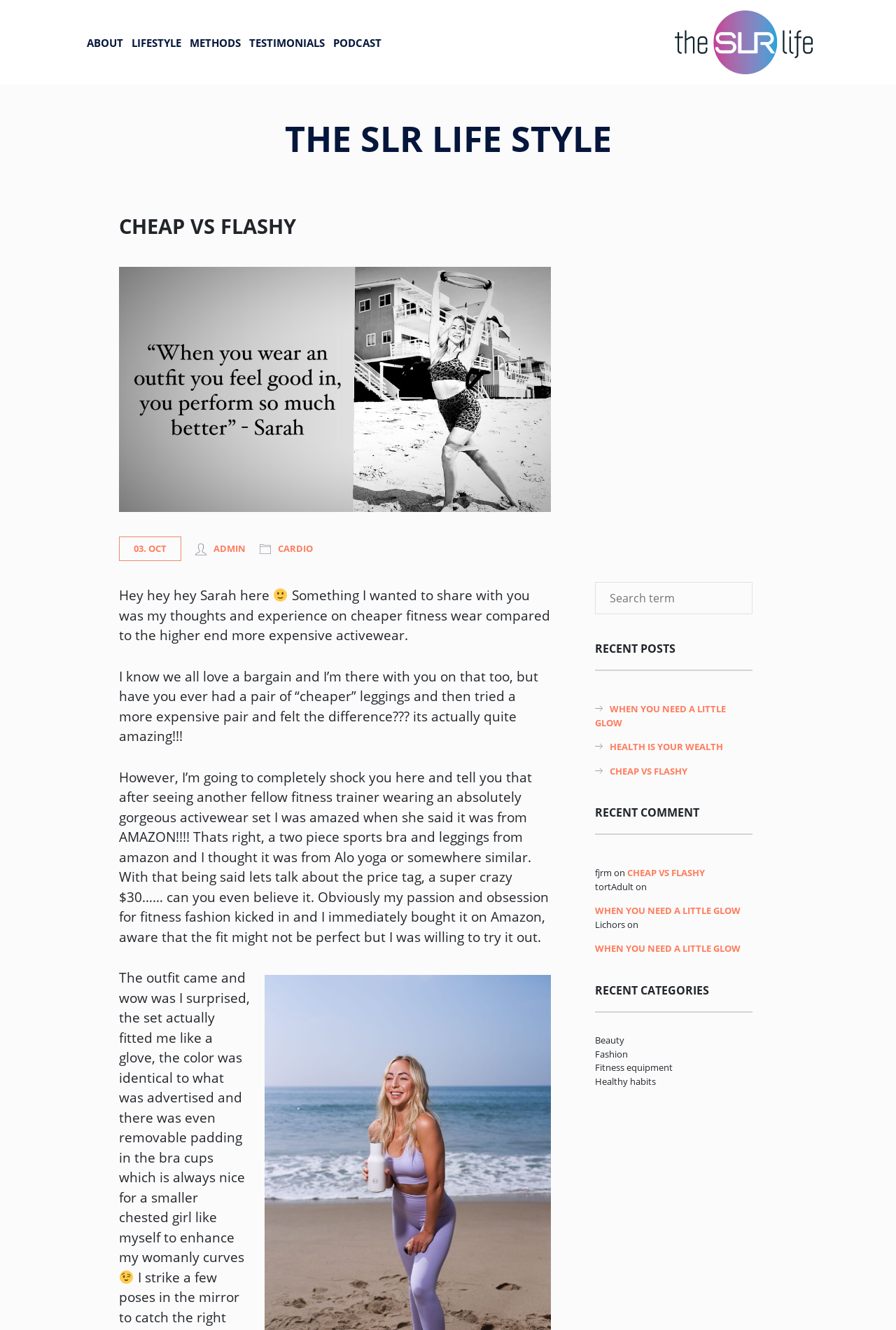Give a short answer to this question using one word or a phrase:
What is the name of the website?

SLR Life Style